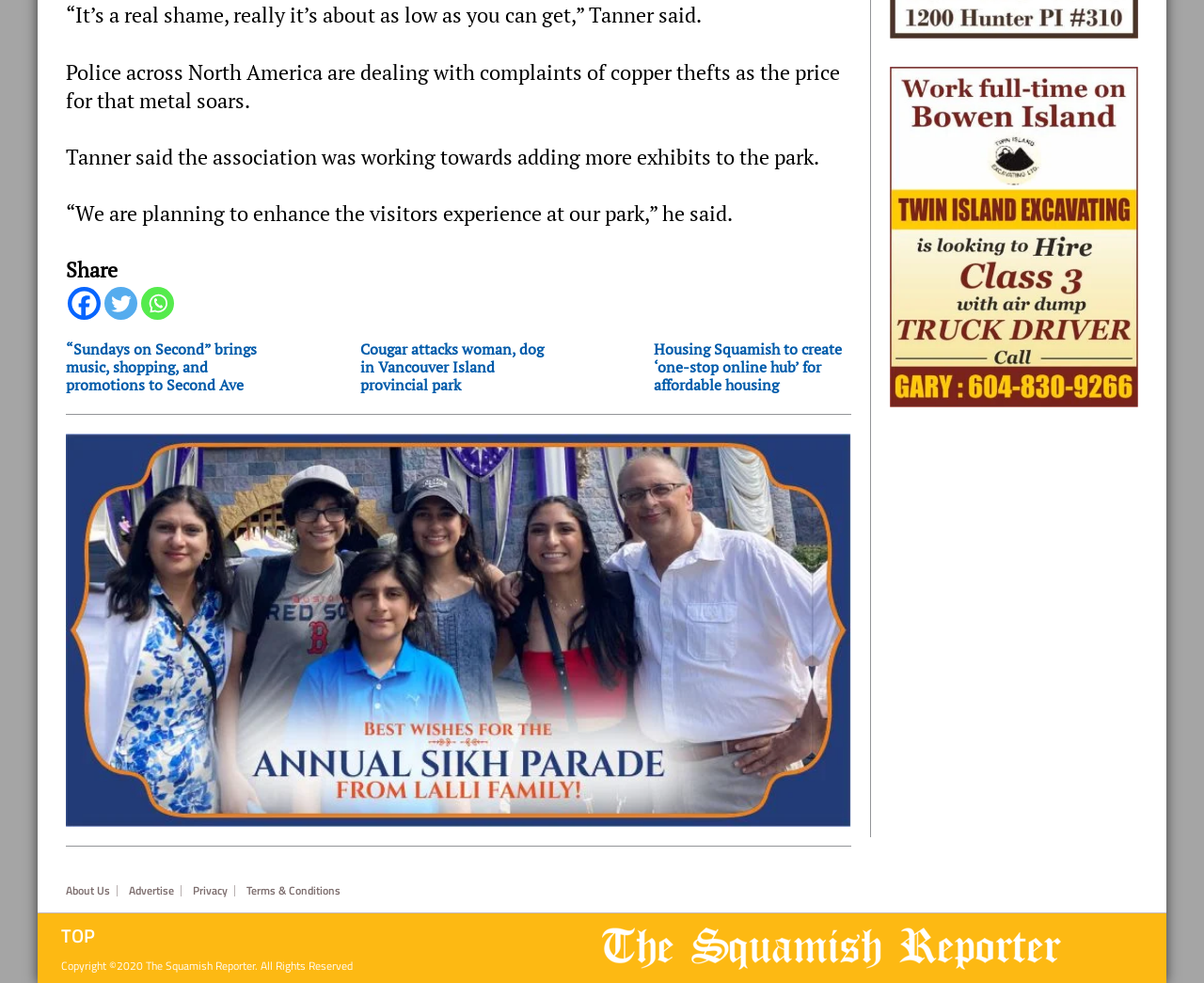Using the information in the image, give a detailed answer to the following question: What is the copyright year of the website?

The copyright year of the website is 2020, as indicated by the text 'Copyright ©2020 The Squamish Reporter. All Rights Reserved' at the bottom of the webpage.